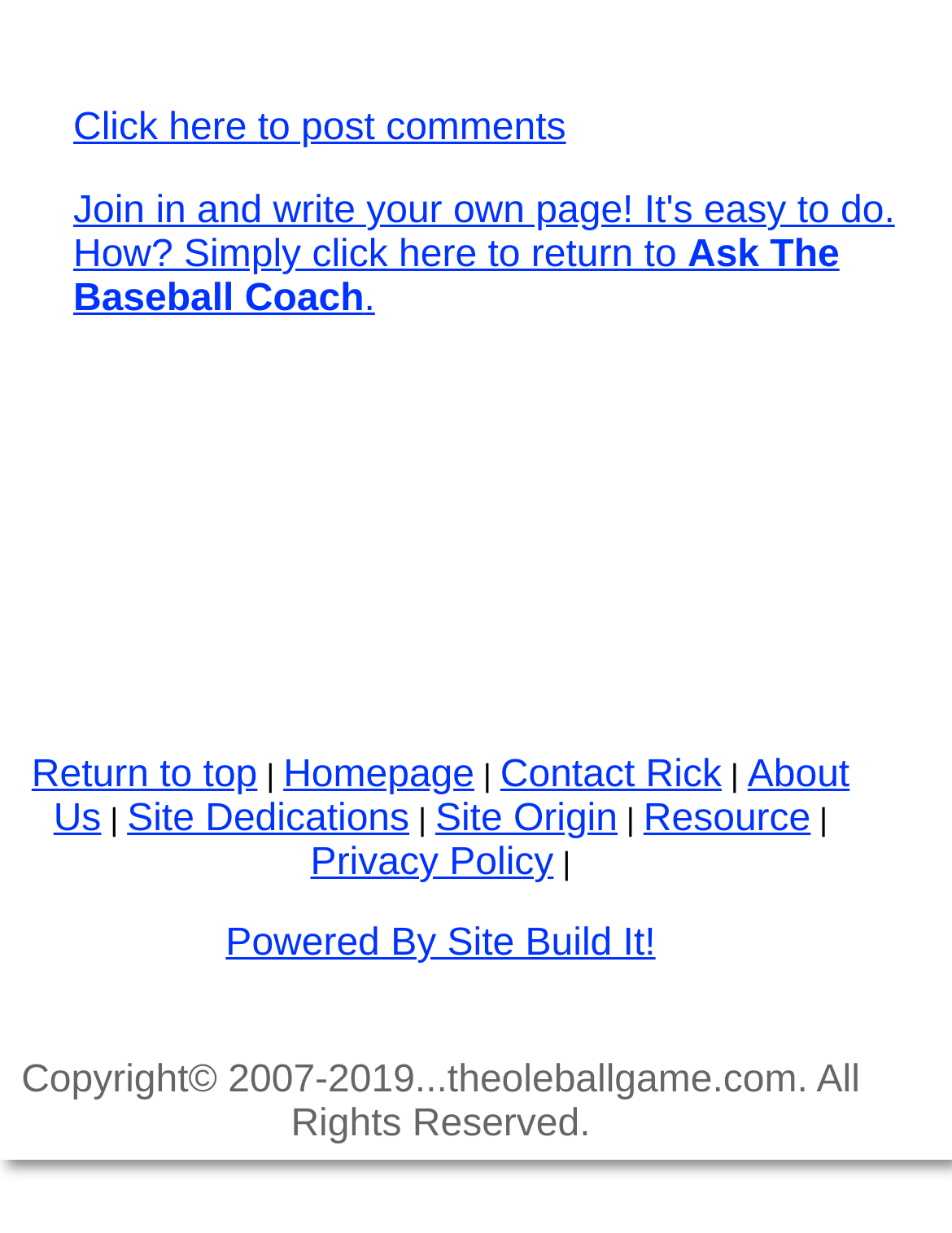Answer the question in one word or a short phrase:
How many table rows are in the footer?

2